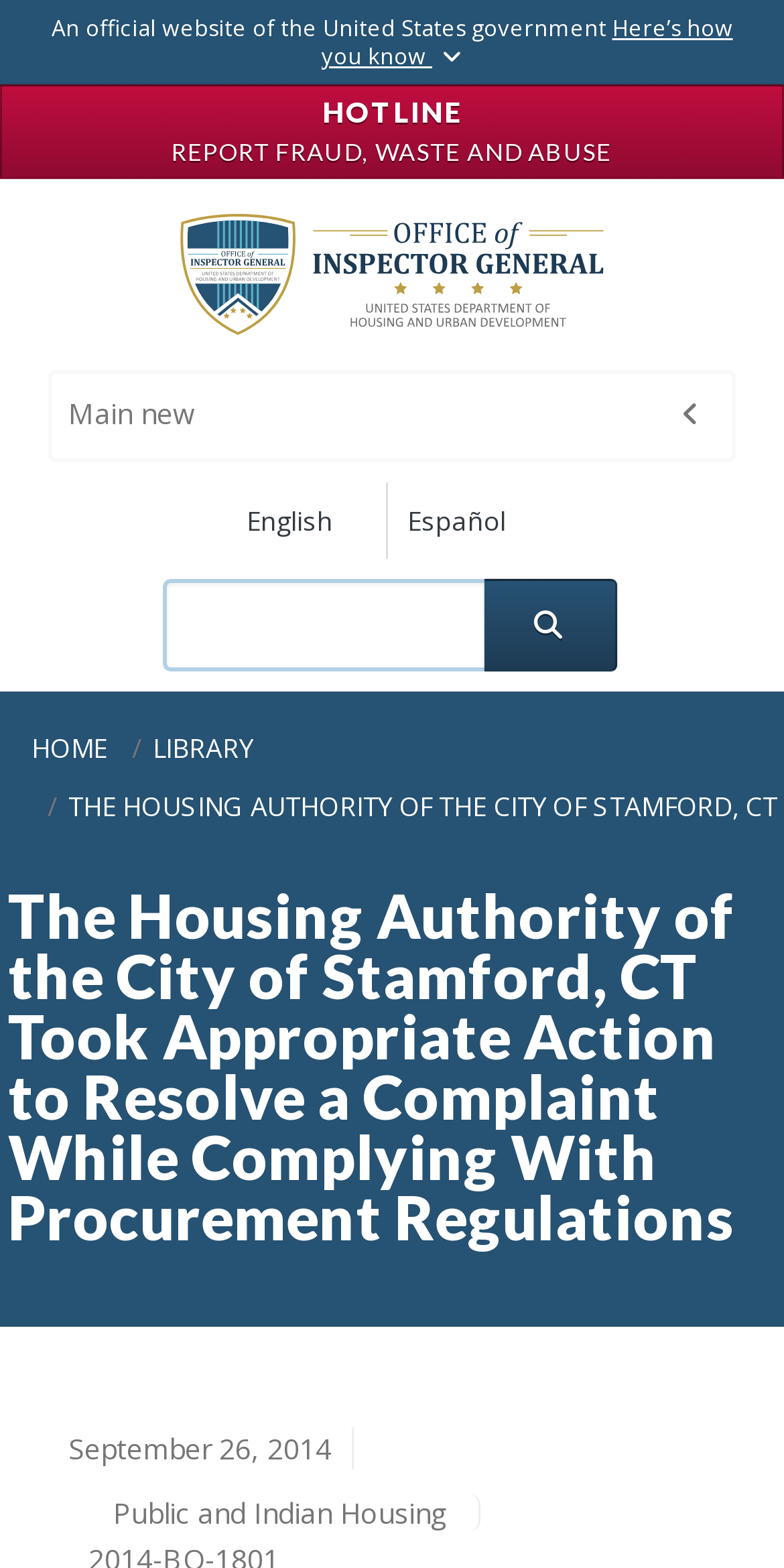Please answer the following query using a single word or phrase: 
When was the complaint resolved?

September 26, 2014